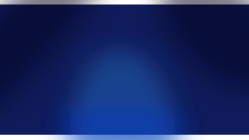Create an elaborate description of the image, covering every aspect.

The image features a sleek, modern design primarily showcasing deep blue shades with a subtle gradient effect. The design is enclosed within a smooth silver frame, adding a touch of elegance. This visual aesthetic complements the theme of the associated article titled "Disneyplus.com: Top Factors Need To Know In 2024," which likely discusses important updates or features related to the Disney+ streaming service. The focus on blue tones might evoke feelings of calmness and trust, aligning well with the content's informative nature.